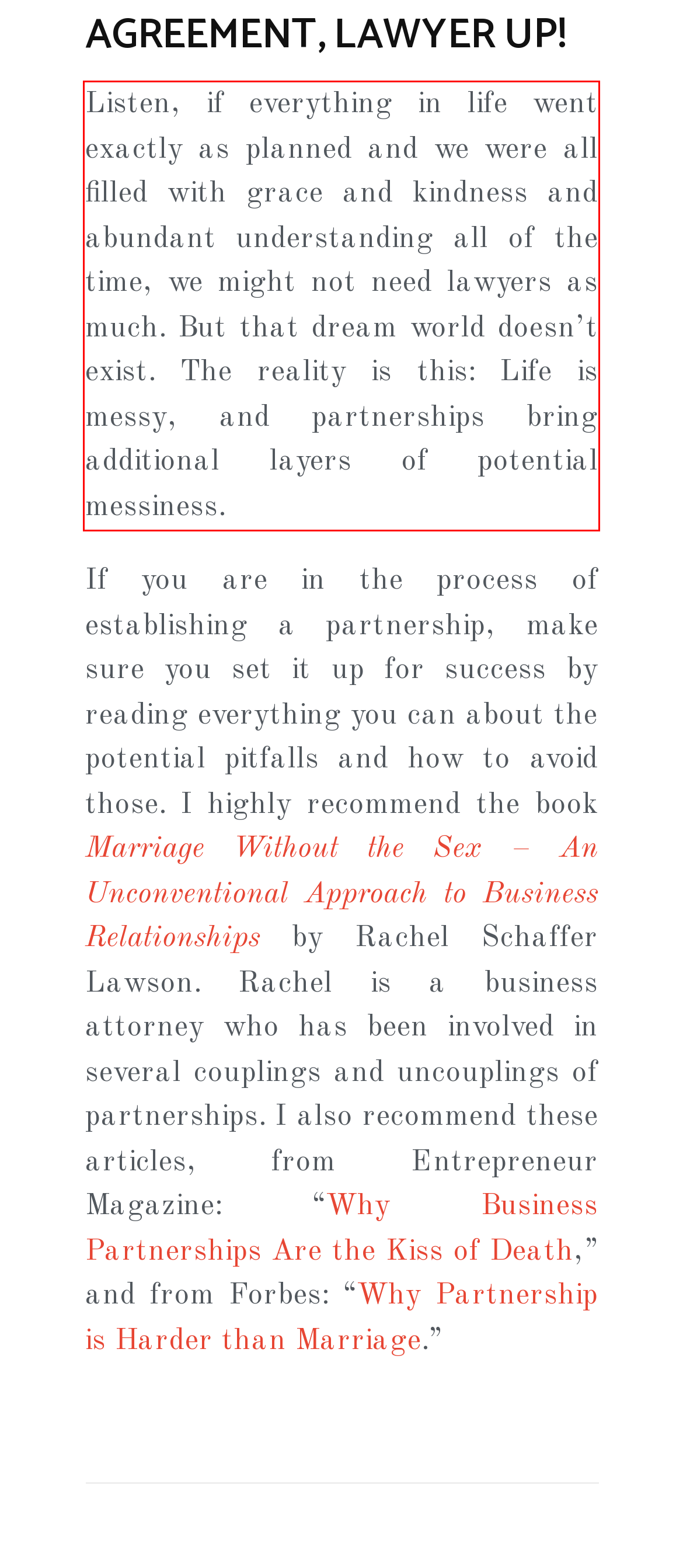Given a screenshot of a webpage with a red bounding box, extract the text content from the UI element inside the red bounding box.

Listen, if everything in life went exactly as planned and we were all filled with grace and kindness and abundant understanding all of the time, we might not need lawyers as much. But that dream world doesn’t exist. The reality is this: Life is messy, and partnerships bring additional layers of potential messiness.